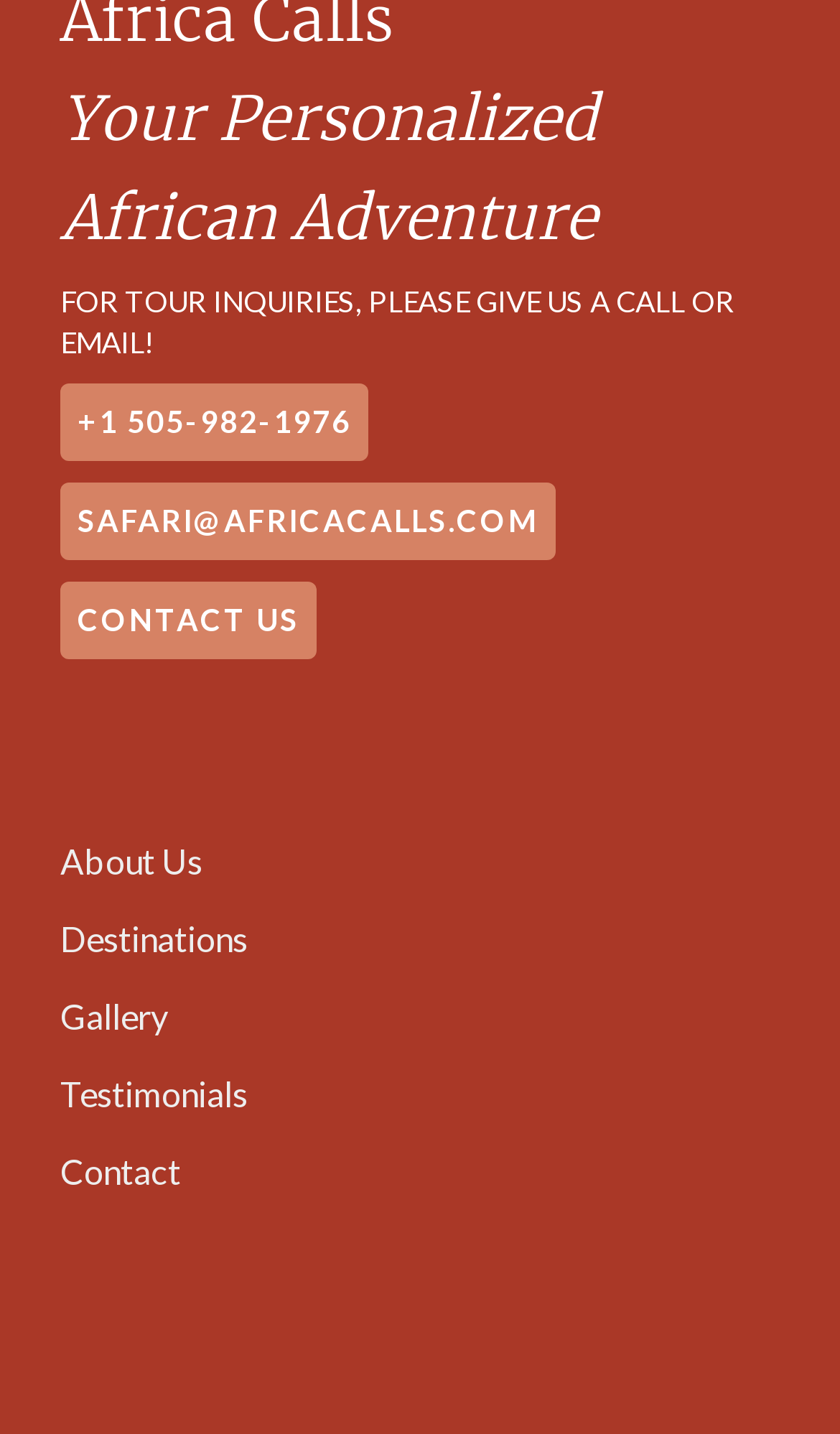Based on the image, give a detailed response to the question: How many links are there in the navigation menu?

The navigation menu is located at the bottom of the top section of the webpage. It consists of five links: 'About Us', 'Destinations', 'Gallery', 'Testimonials', and 'Contact'. These links are arranged vertically, and their bounding box coordinates indicate their positions on the webpage.